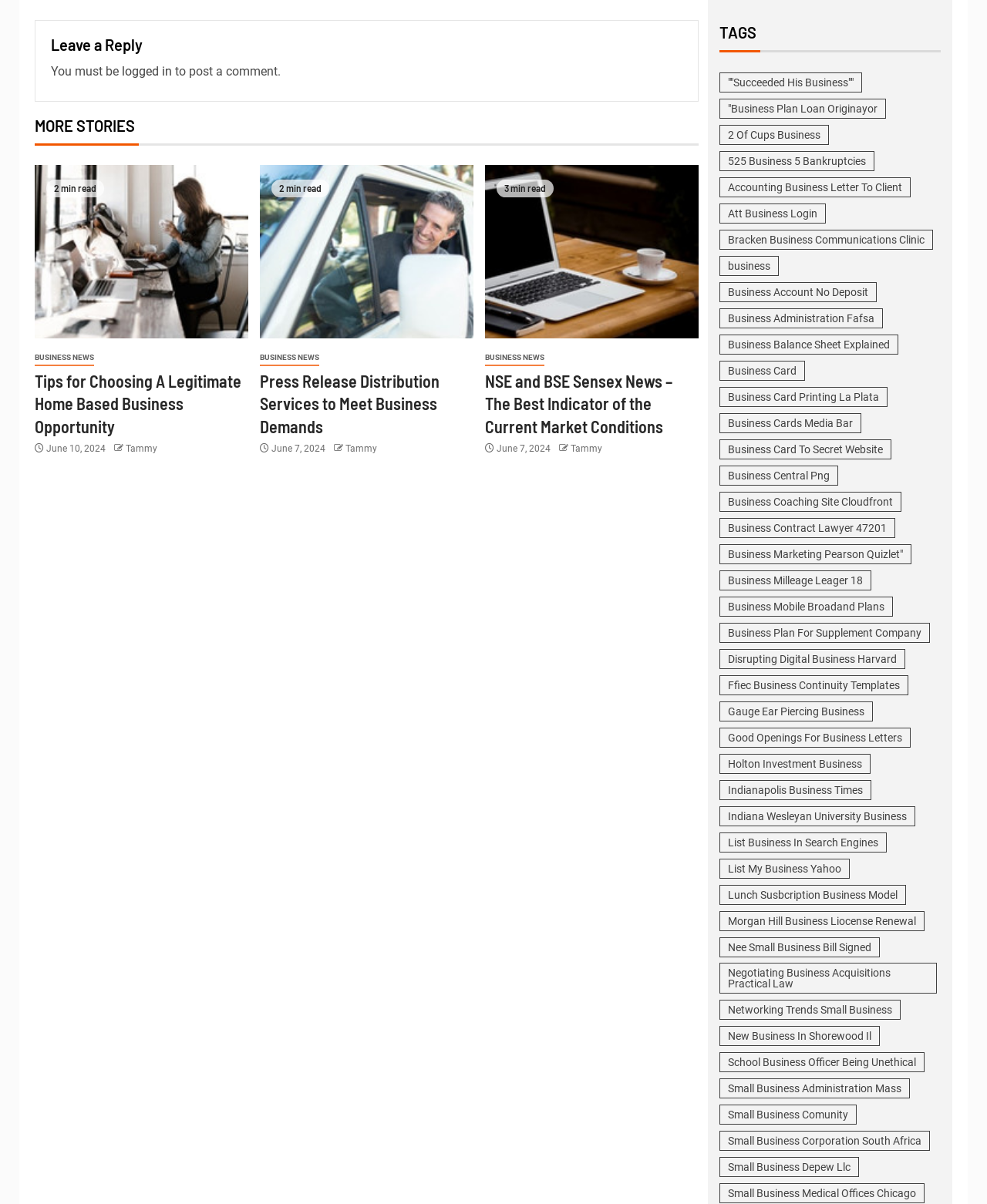Answer the question using only a single word or phrase: 
What type of content is featured on this webpage?

Business news